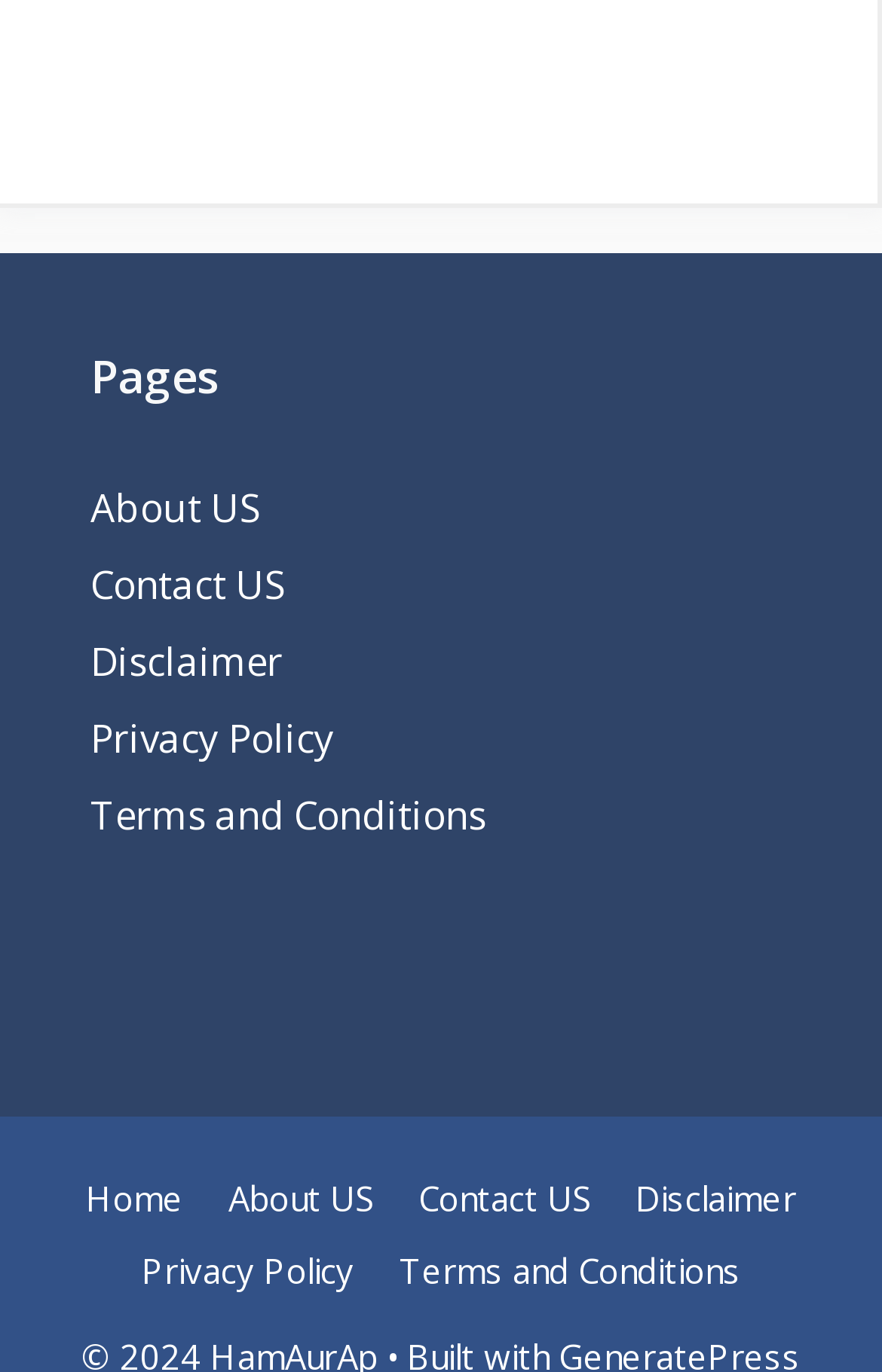Highlight the bounding box coordinates of the element you need to click to perform the following instruction: "go to About US page."

[0.103, 0.351, 0.295, 0.389]